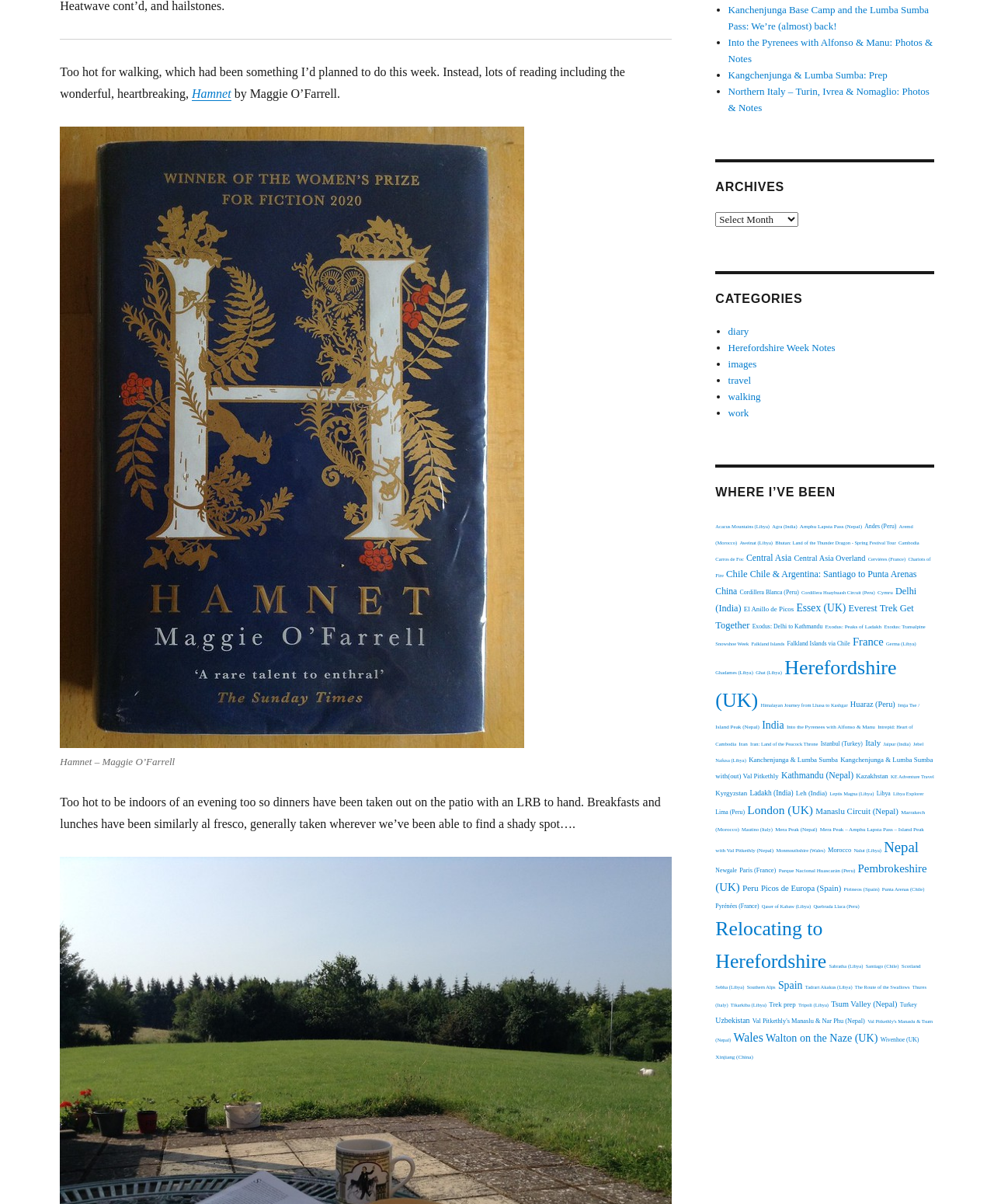Calculate the bounding box coordinates of the UI element given the description: "Nepal".

[0.889, 0.697, 0.924, 0.71]